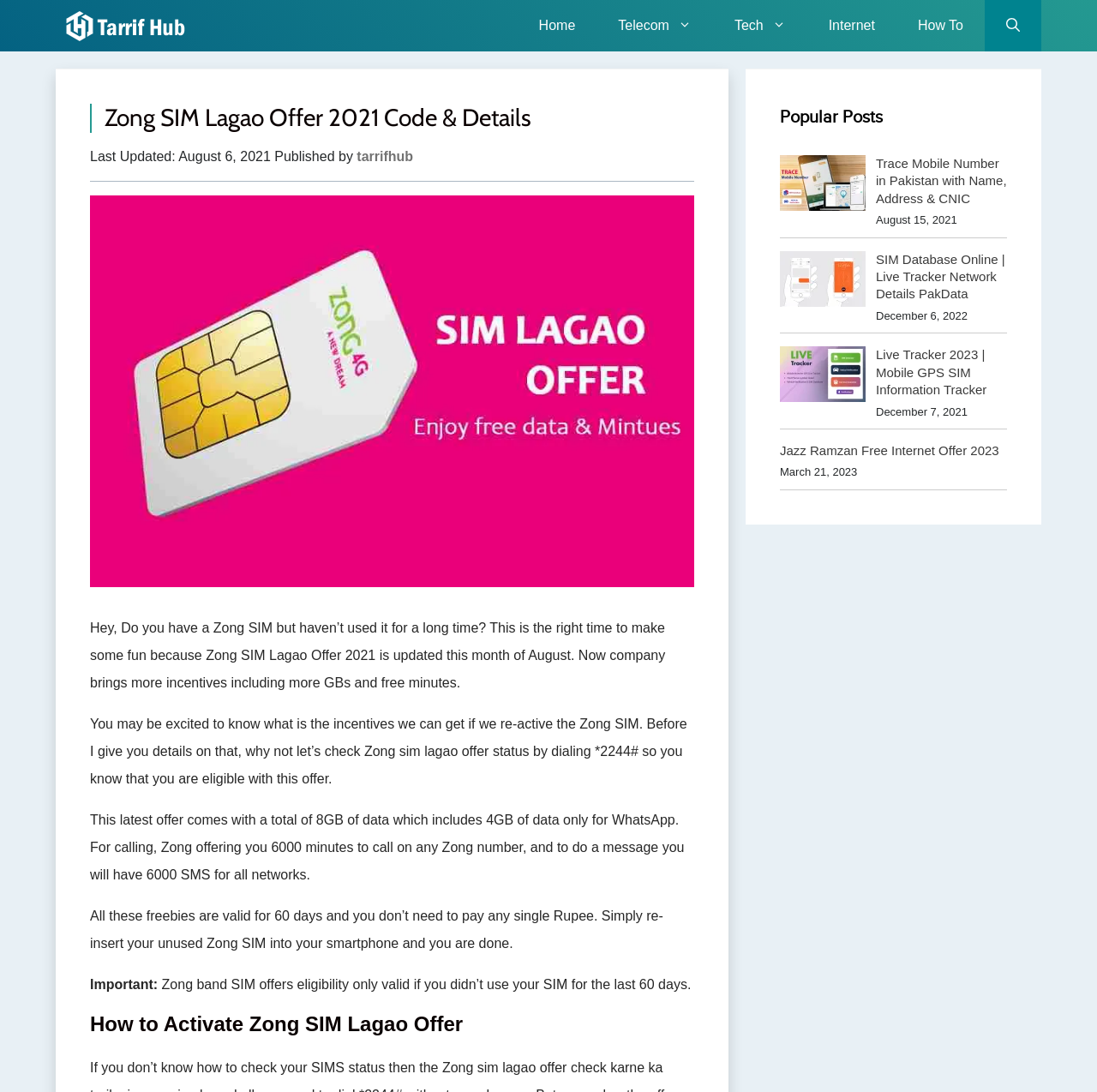Examine the screenshot and answer the question in as much detail as possible: How to check Zong SIM Lagao offer status?

The webpage instructs to dial *2244# to check the status of the Zong SIM Lagao offer and know if you are eligible for the offer.